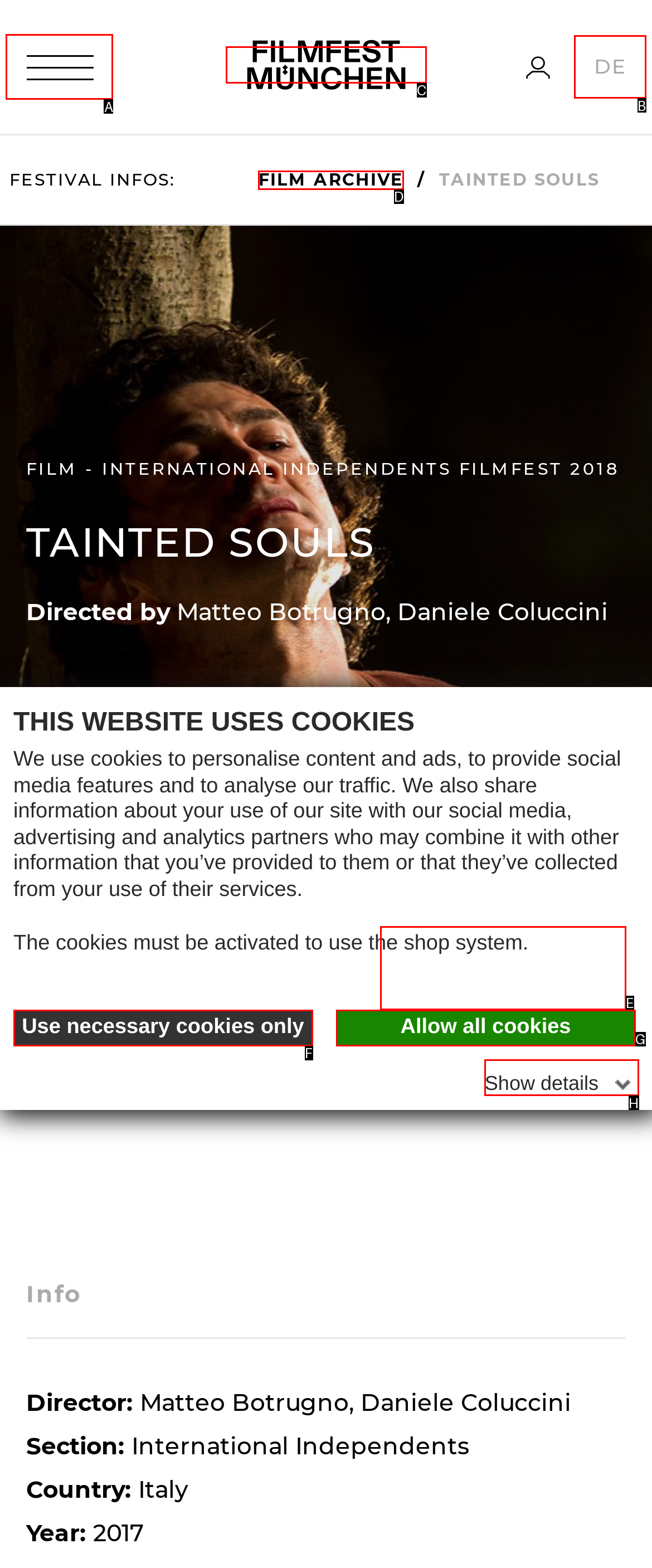Determine which HTML element to click to execute the following task: View film archive Answer with the letter of the selected option.

D